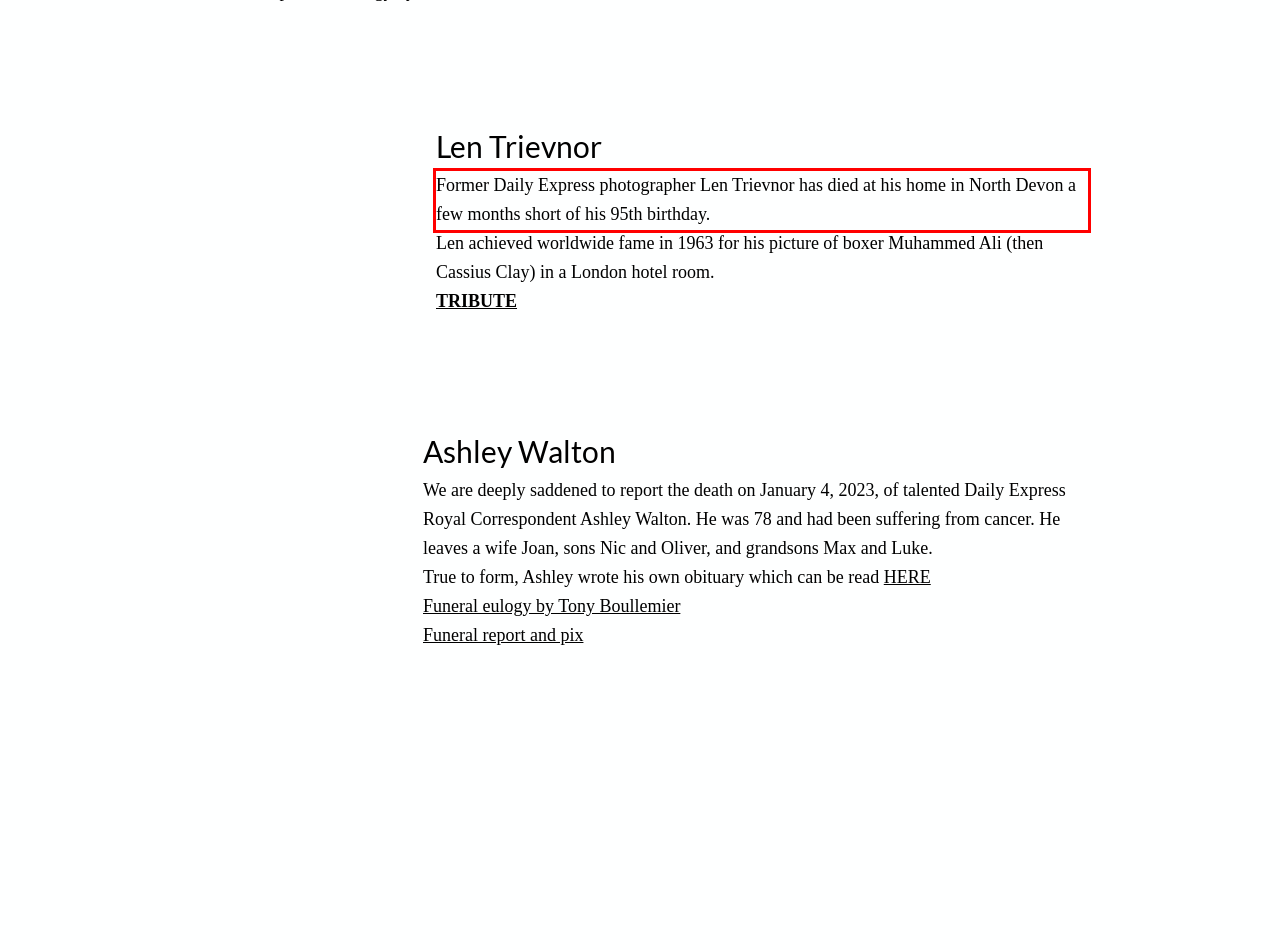View the screenshot of the webpage and identify the UI element surrounded by a red bounding box. Extract the text contained within this red bounding box.

Former Daily Express photographer Len Trievnor has died at his home in North Devon a few months short of his 95th birthday.